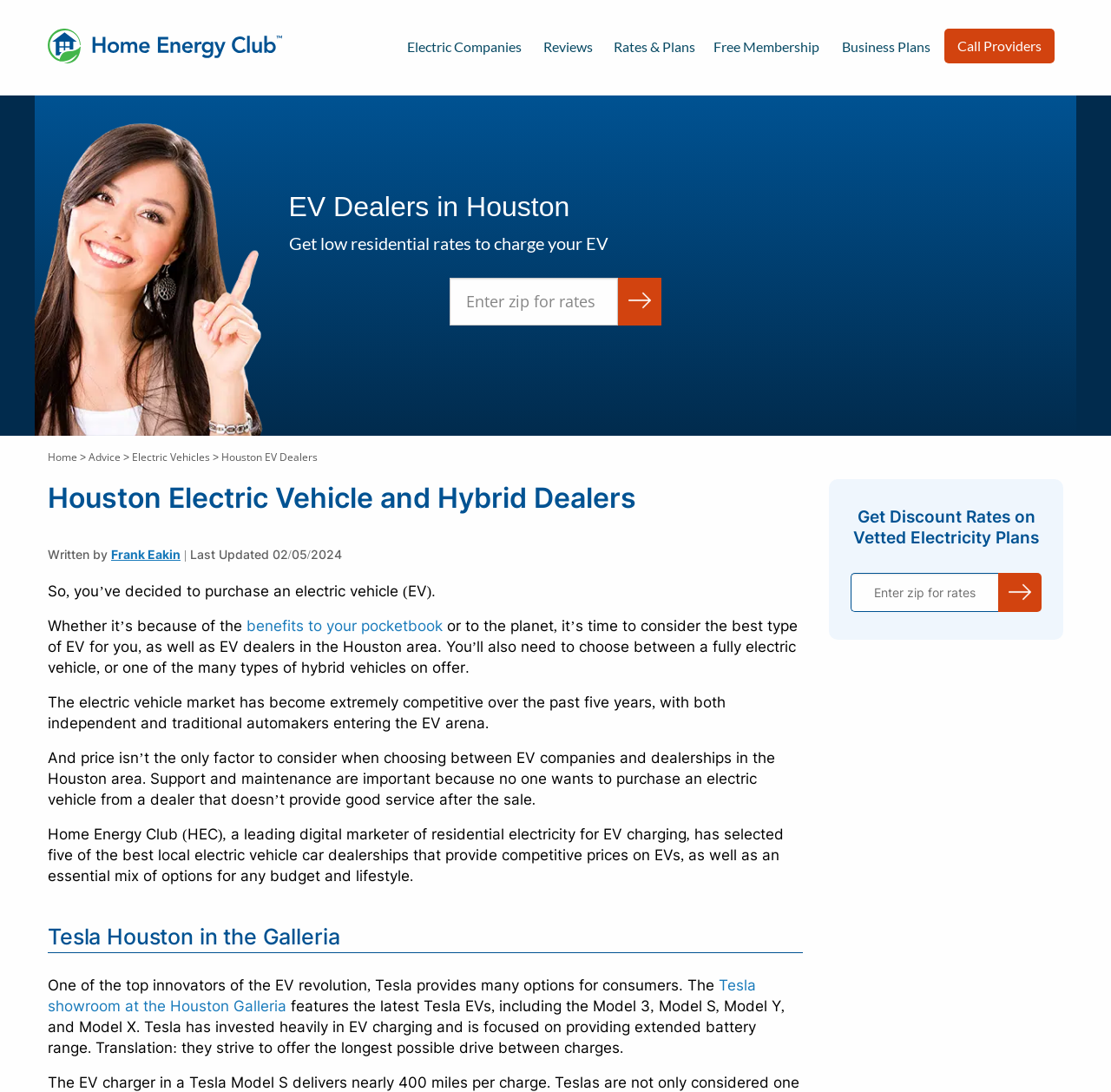Please find the bounding box coordinates of the element that you should click to achieve the following instruction: "Click the 'Rates & Plans' link". The coordinates should be presented as four float numbers between 0 and 1: [left, top, right, bottom].

[0.552, 0.035, 0.626, 0.05]